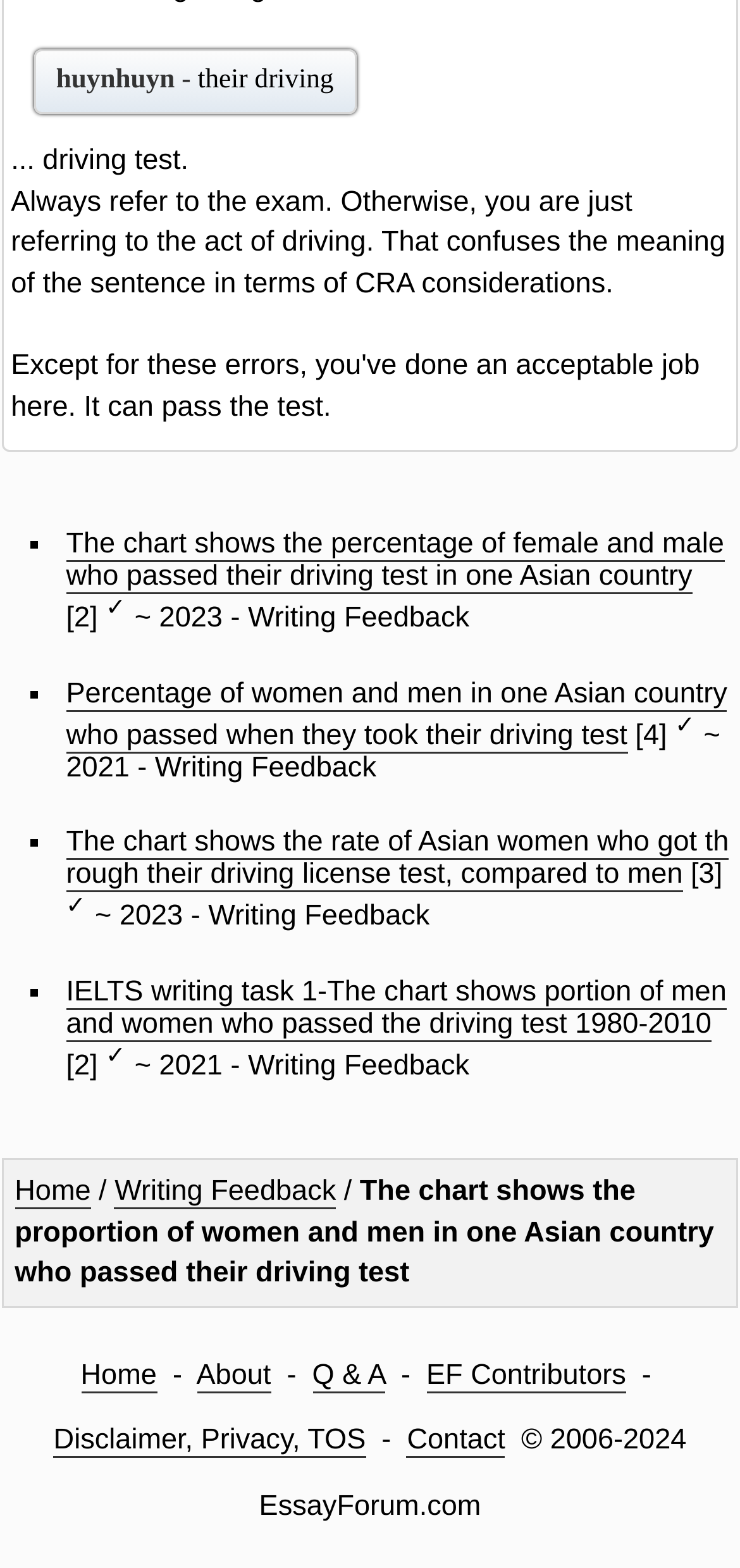How many menu items are there in the footer?
Please provide a single word or phrase as your answer based on the screenshot.

6